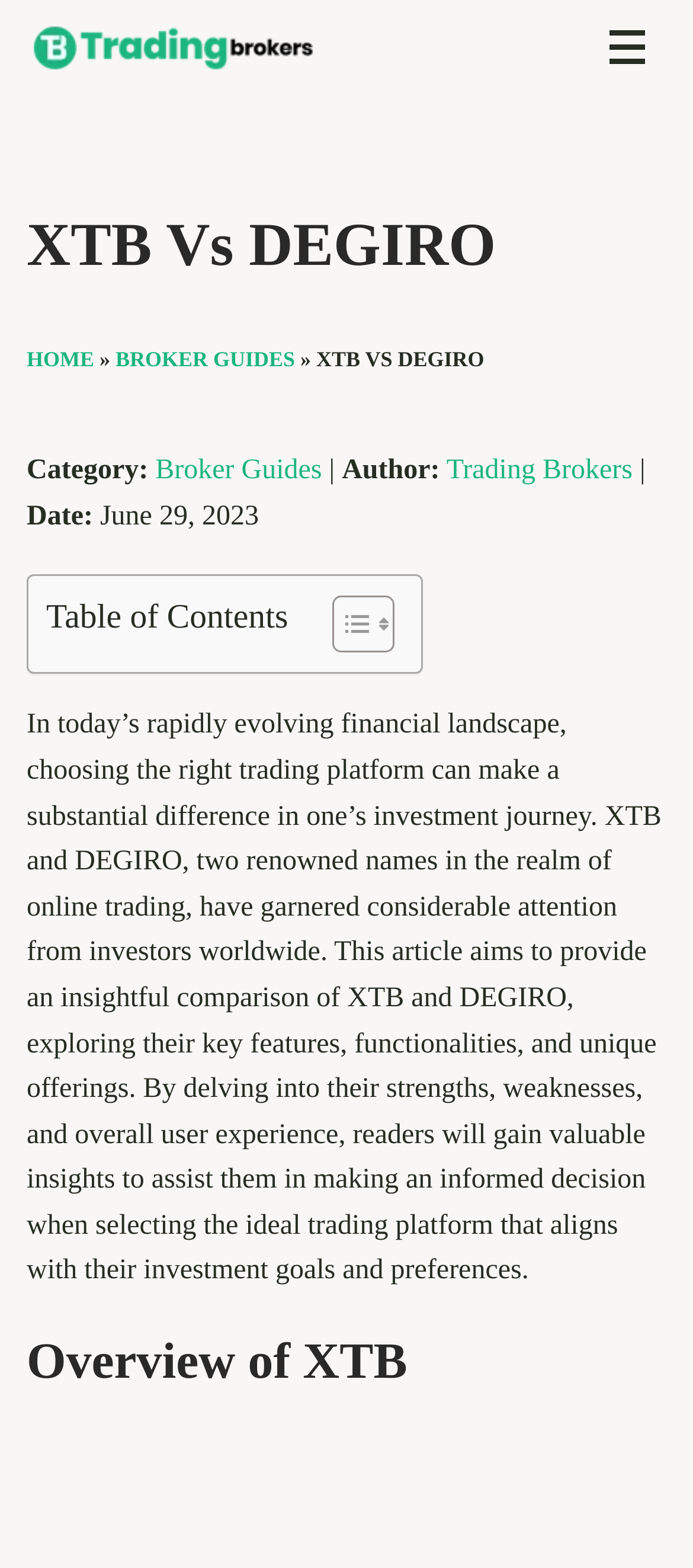Using the details in the image, give a detailed response to the question below:
What is the function of the 'Toggle Table of Content' link?

I determined the function of the link by looking at its location and text, which suggests that it is related to the table of contents. The presence of two images next to the link, which resemble toggle icons, further supports this conclusion.